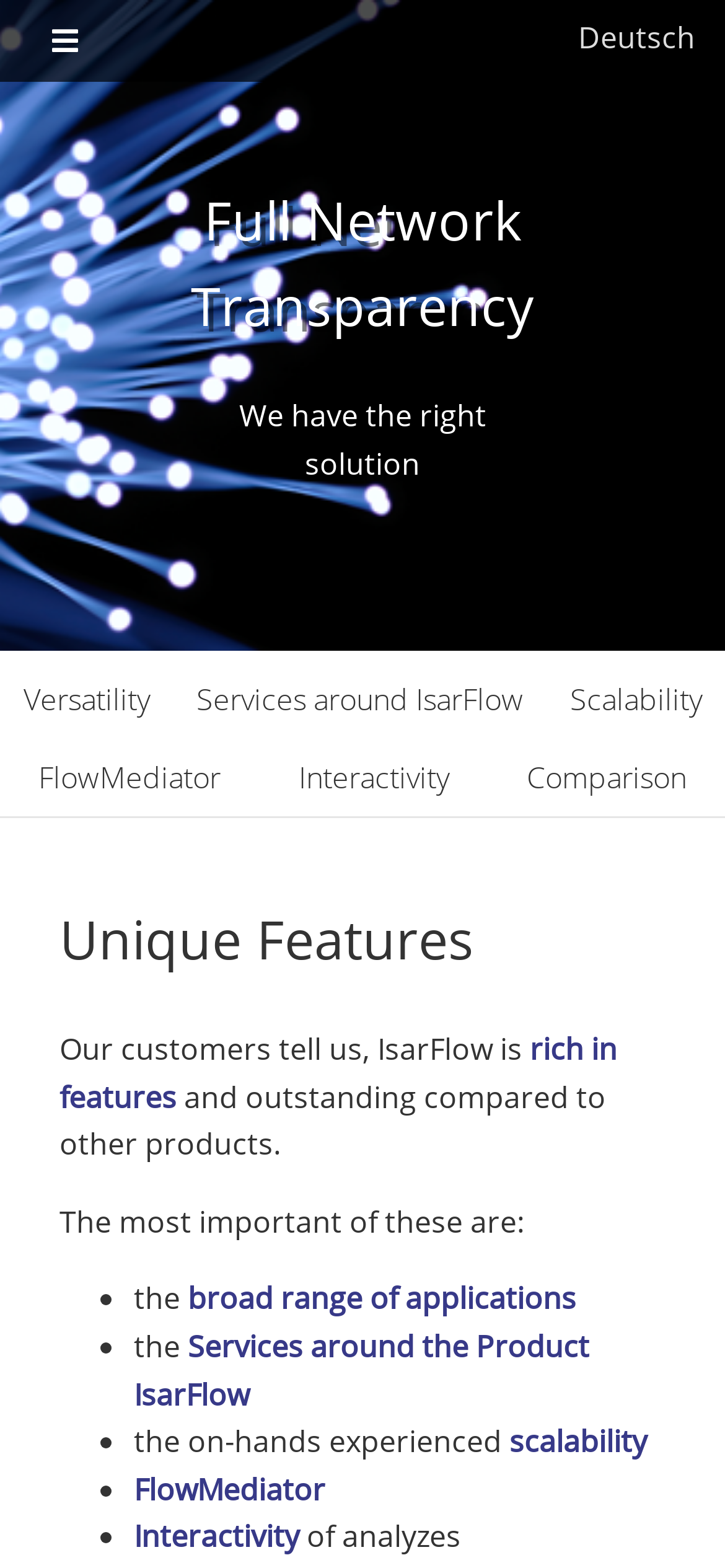Using the webpage screenshot, find the UI element described by Terms of Service. Provide the bounding box coordinates in the format (top-left x, top-left y, bottom-right x, bottom-right y), ensuring all values are floating point numbers between 0 and 1.

None